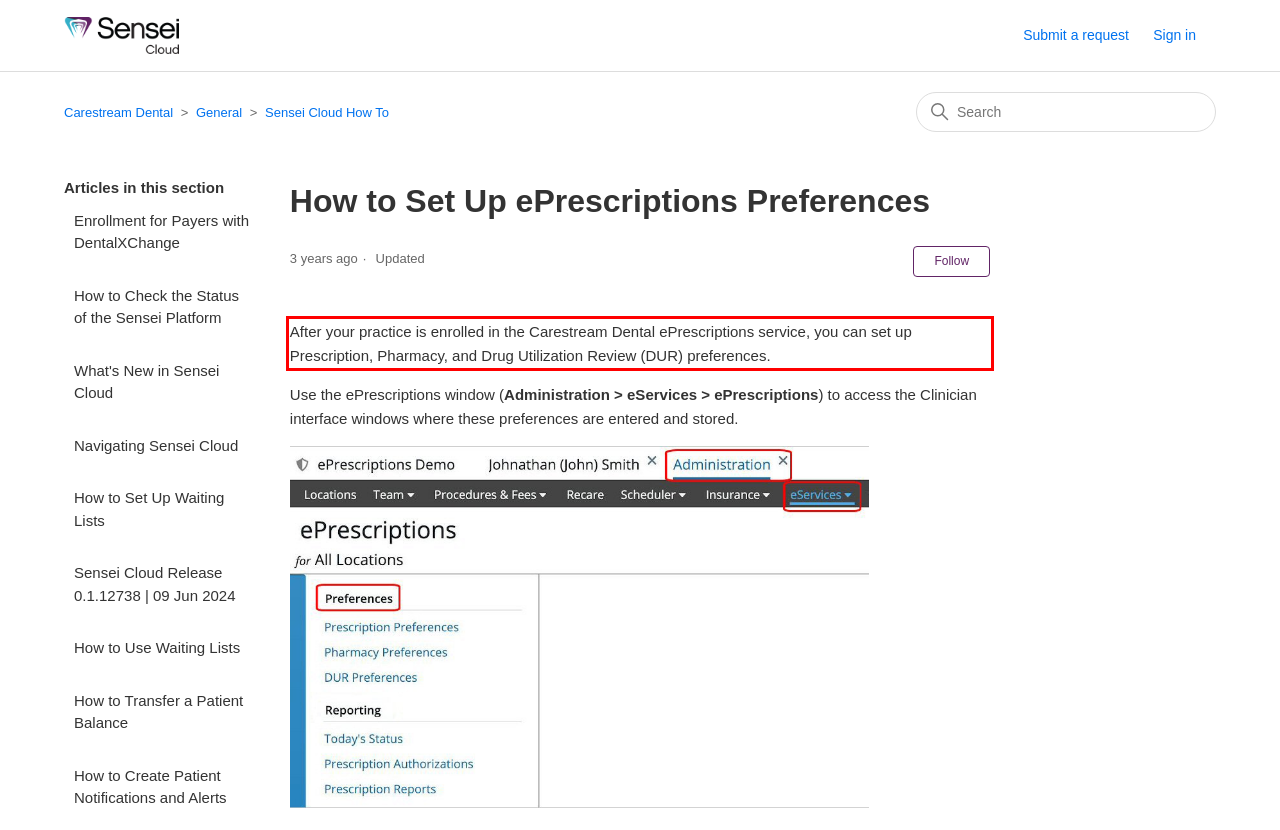You have a screenshot of a webpage, and there is a red bounding box around a UI element. Utilize OCR to extract the text within this red bounding box.

After your practice is enrolled in the Carestream Dental ePrescriptions service, you can set up Prescription, Pharmacy, and Drug Utilization Review (DUR) preferences.